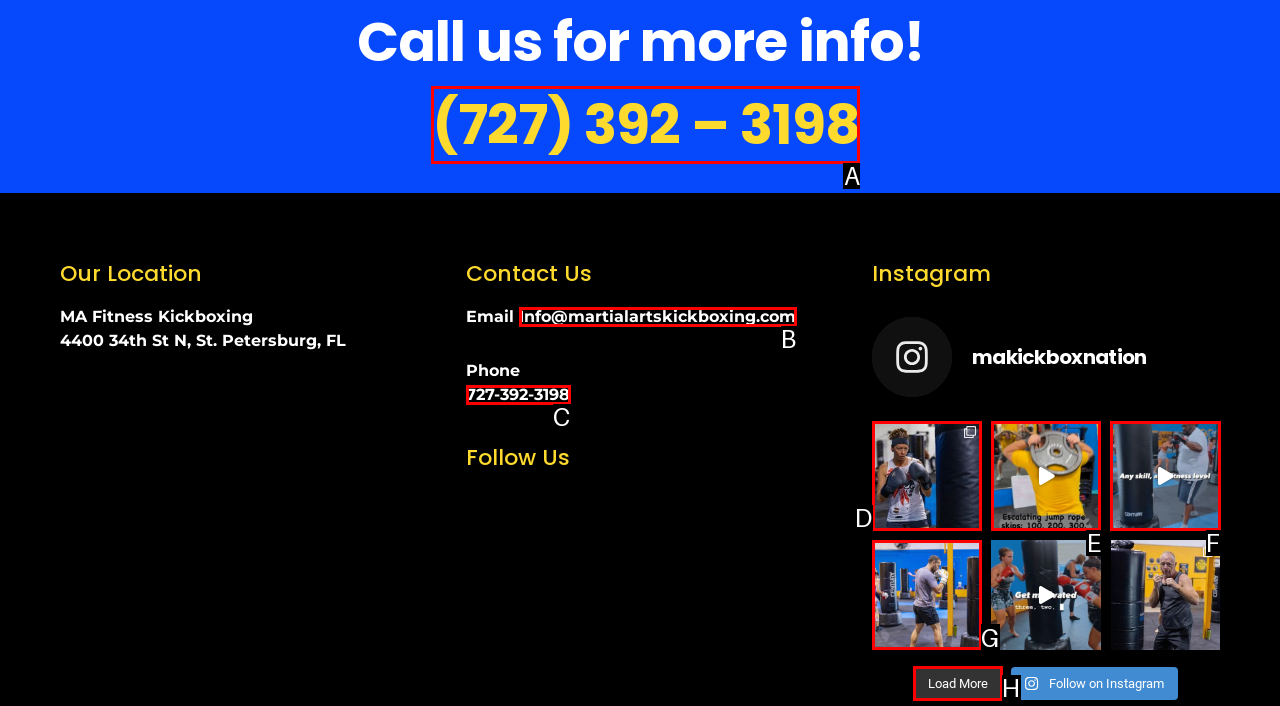Based on the task: Check recent posts, which UI element should be clicked? Answer with the letter that corresponds to the correct option from the choices given.

None